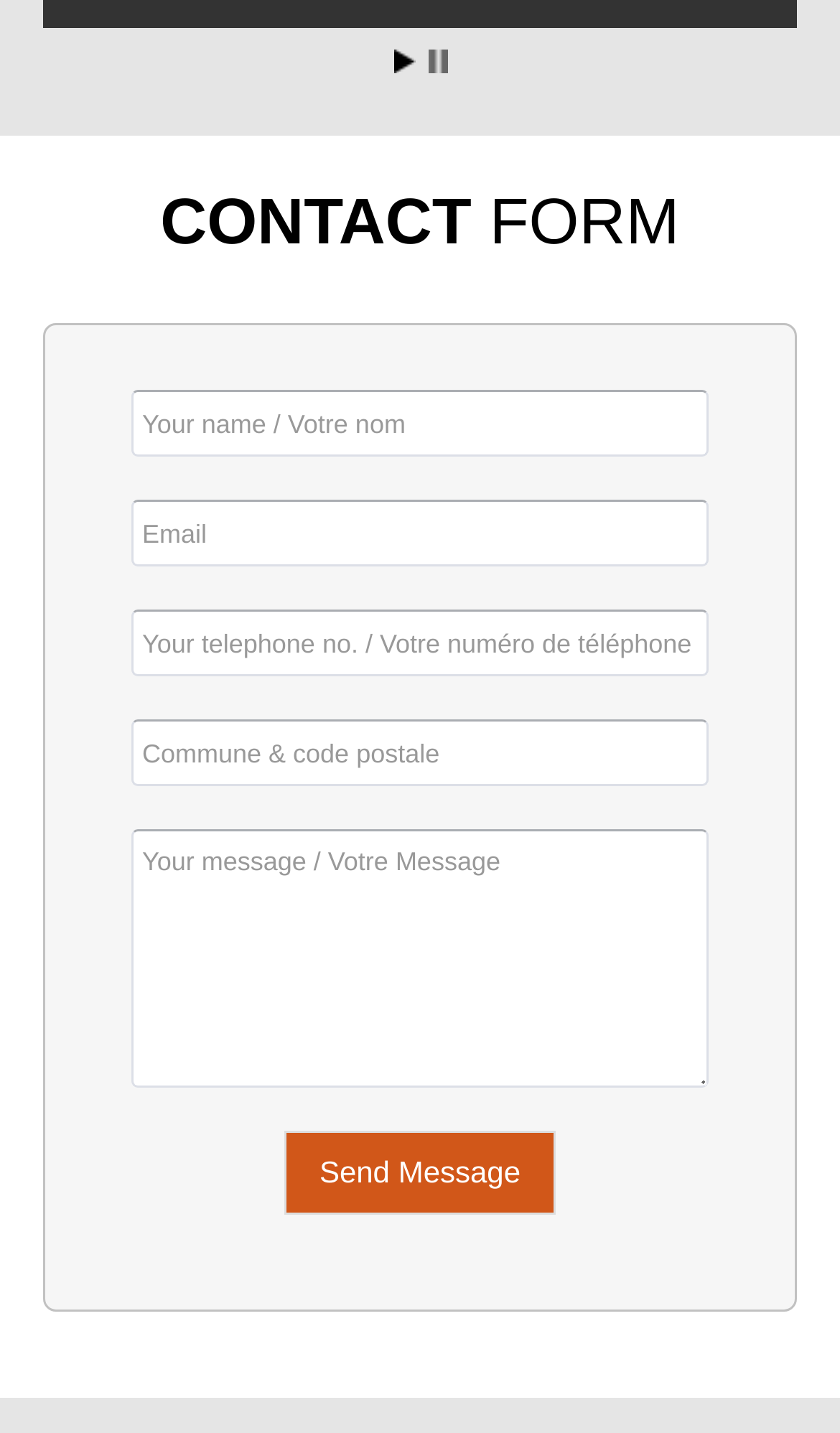Identify the bounding box coordinates necessary to click and complete the given instruction: "send a message".

[0.339, 0.789, 0.661, 0.848]